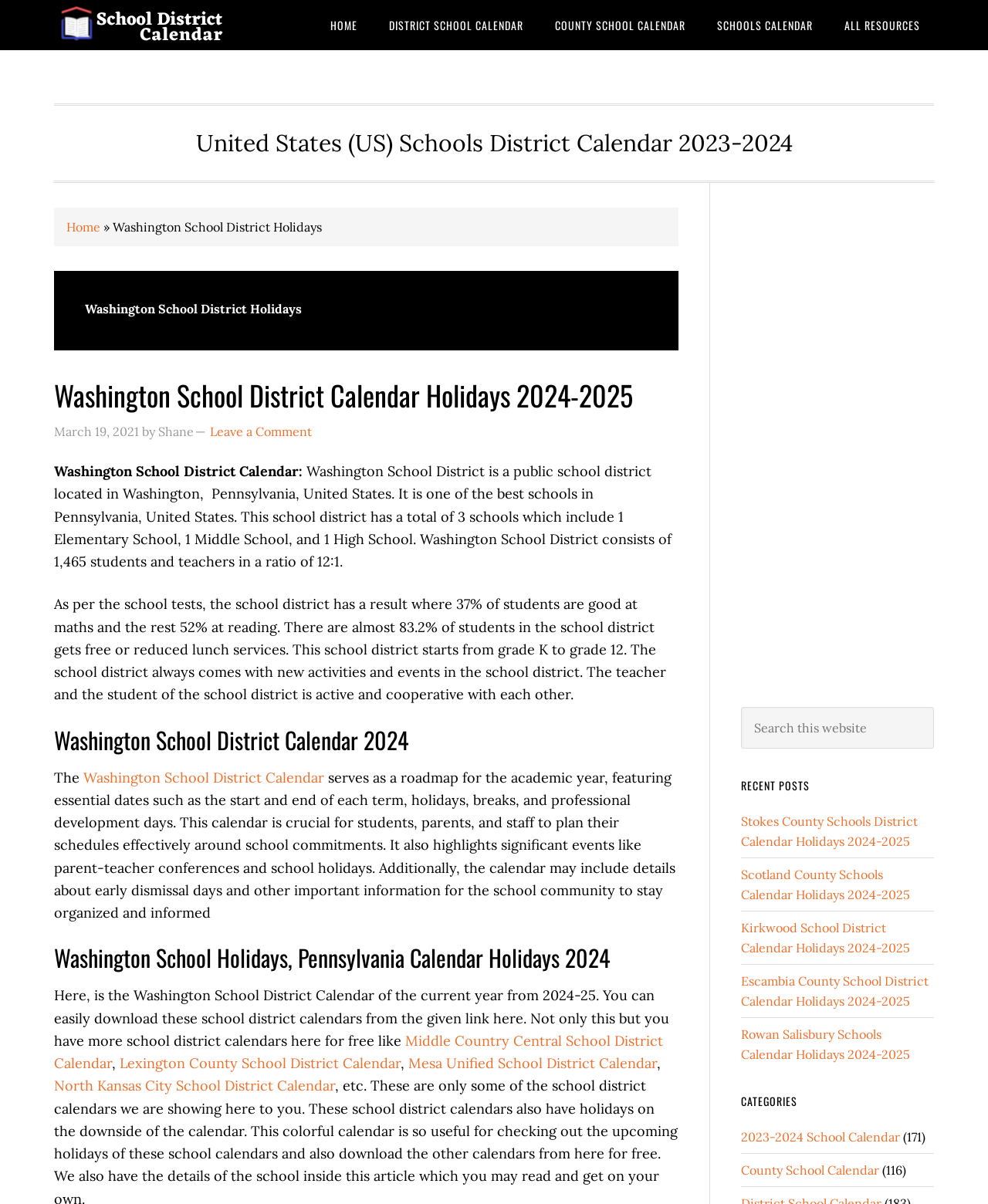Locate and generate the text content of the webpage's heading.

Washington School District Holidays